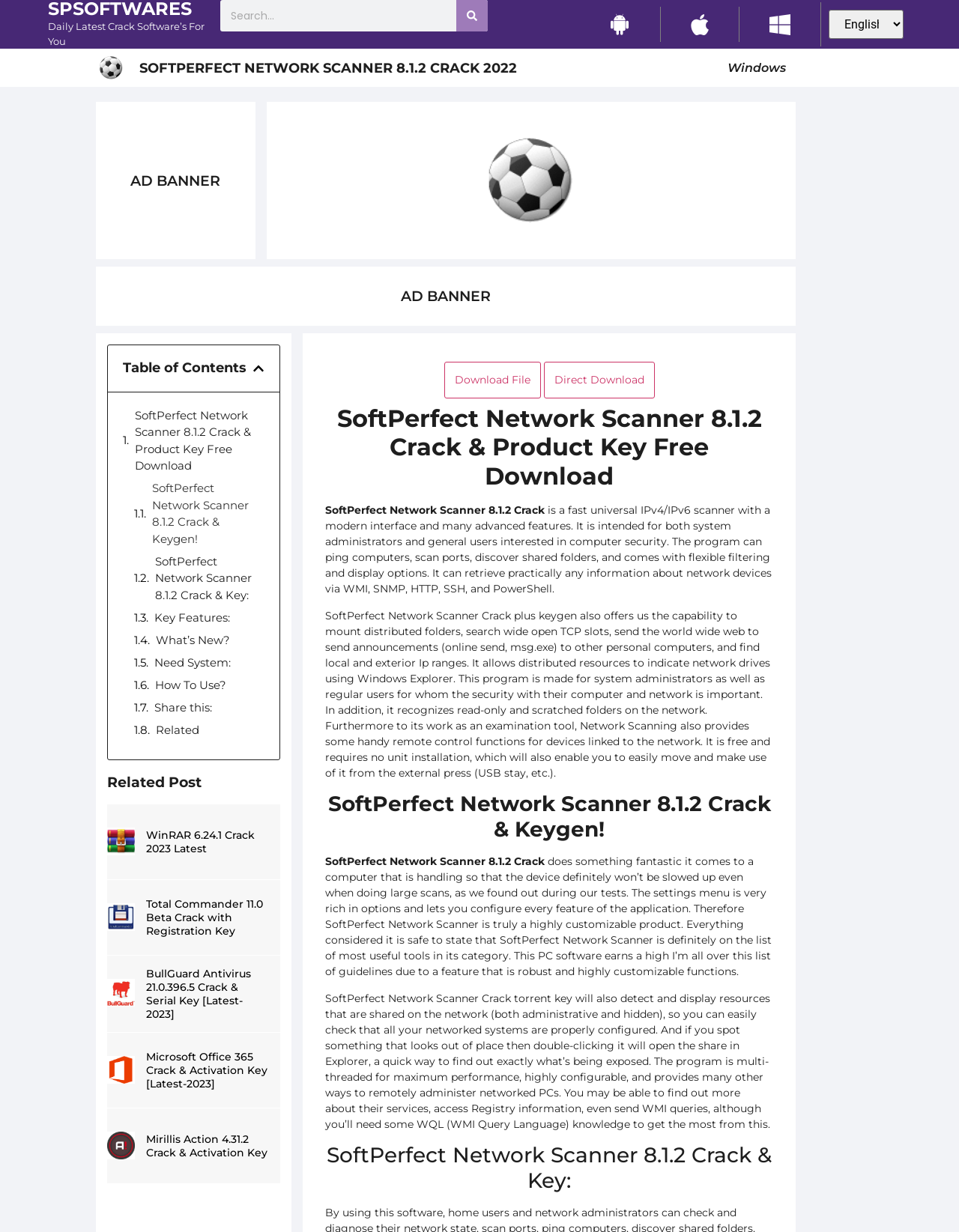What can be done with shared resources on the network?
Based on the image, provide your answer in one word or phrase.

Mount and search